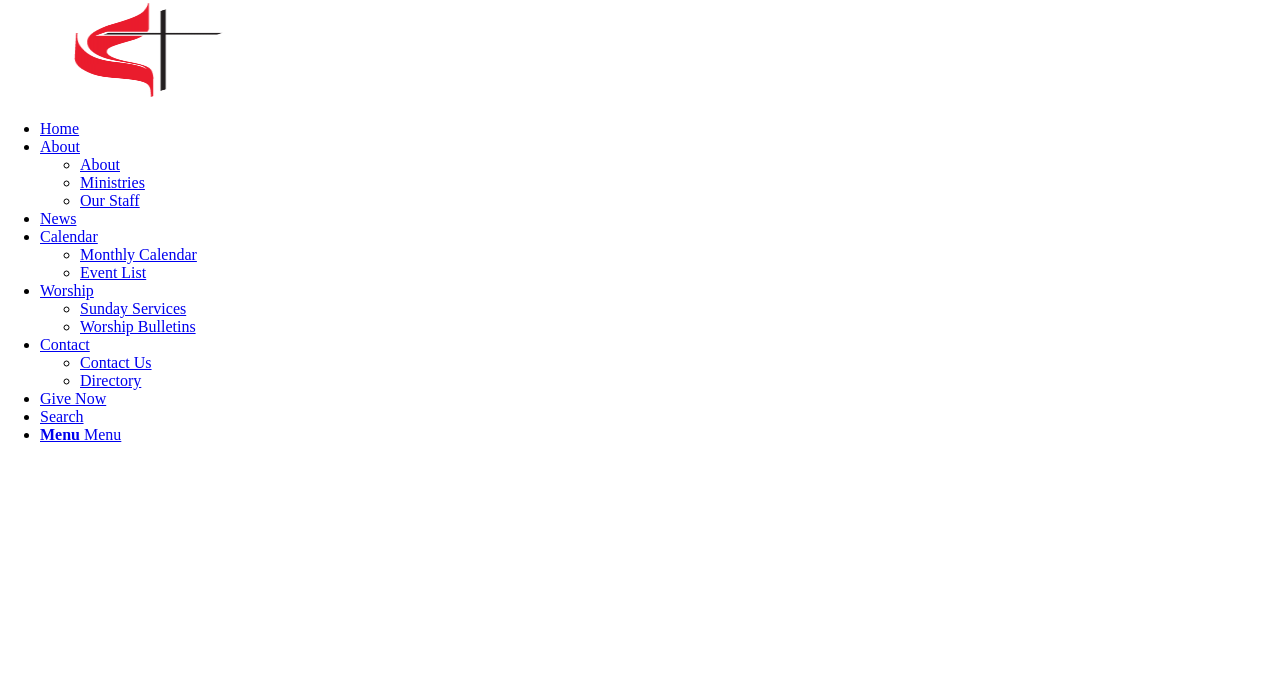Give a concise answer of one word or phrase to the question: 
What is the name of the church?

Geneseo United Methodist Church